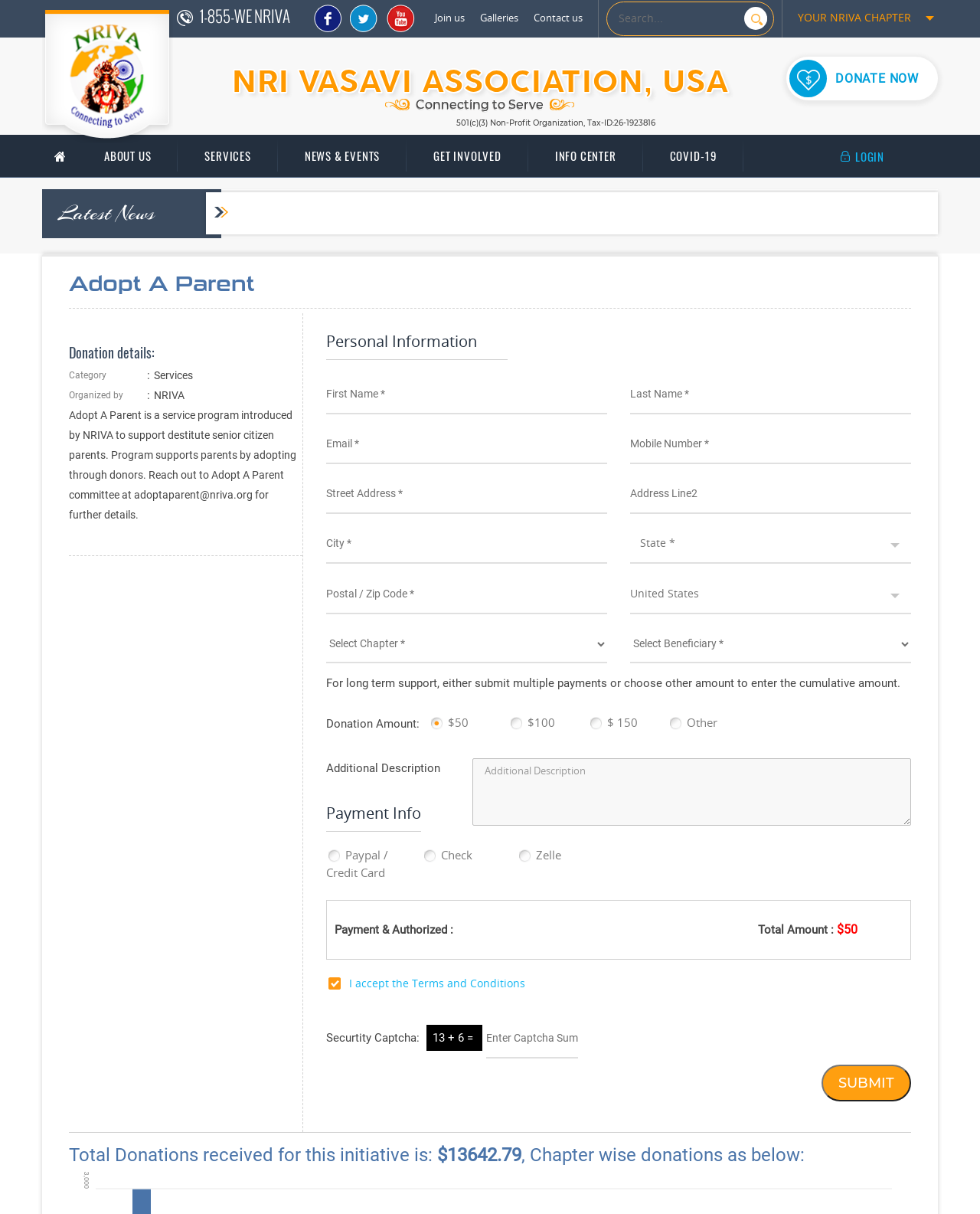Can you specify the bounding box coordinates of the area that needs to be clicked to fulfill the following instruction: "Click on Join us"?

[0.444, 0.006, 0.474, 0.023]